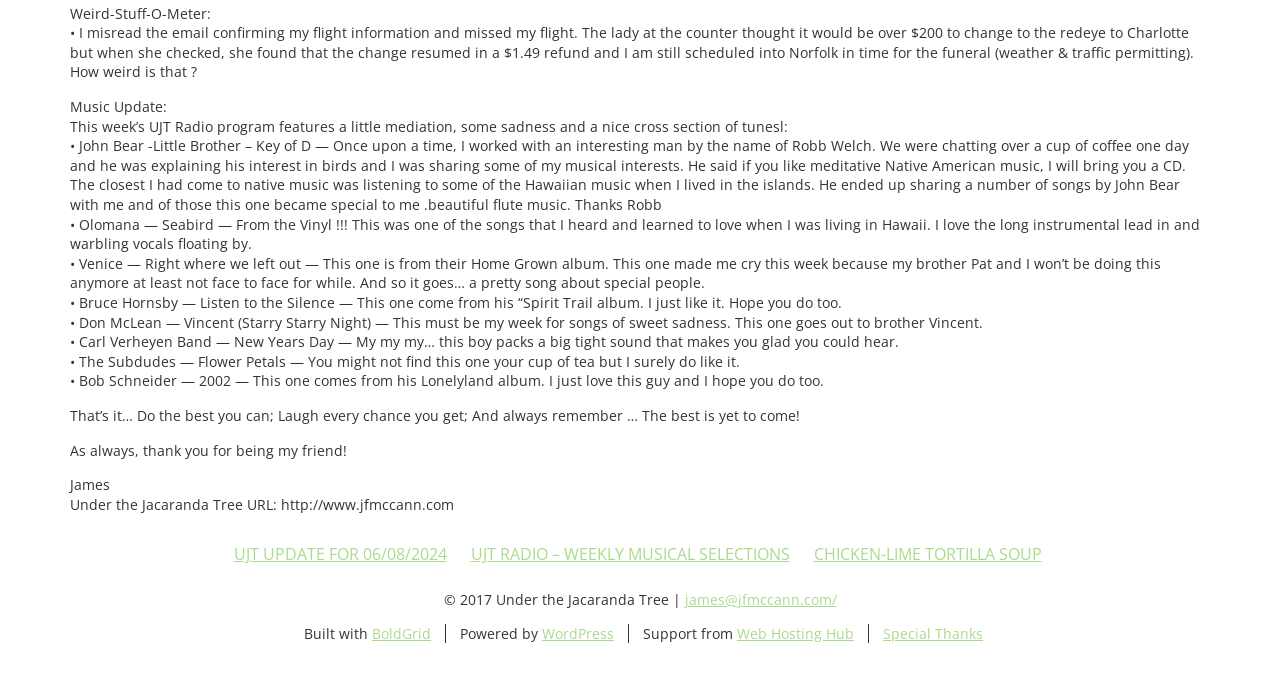Given the element description, predict the bounding box coordinates in the format (top-left x, top-left y, bottom-right x, bottom-right y), using floating point numbers between 0 and 1: Special Thanks

[0.69, 0.928, 0.768, 0.956]